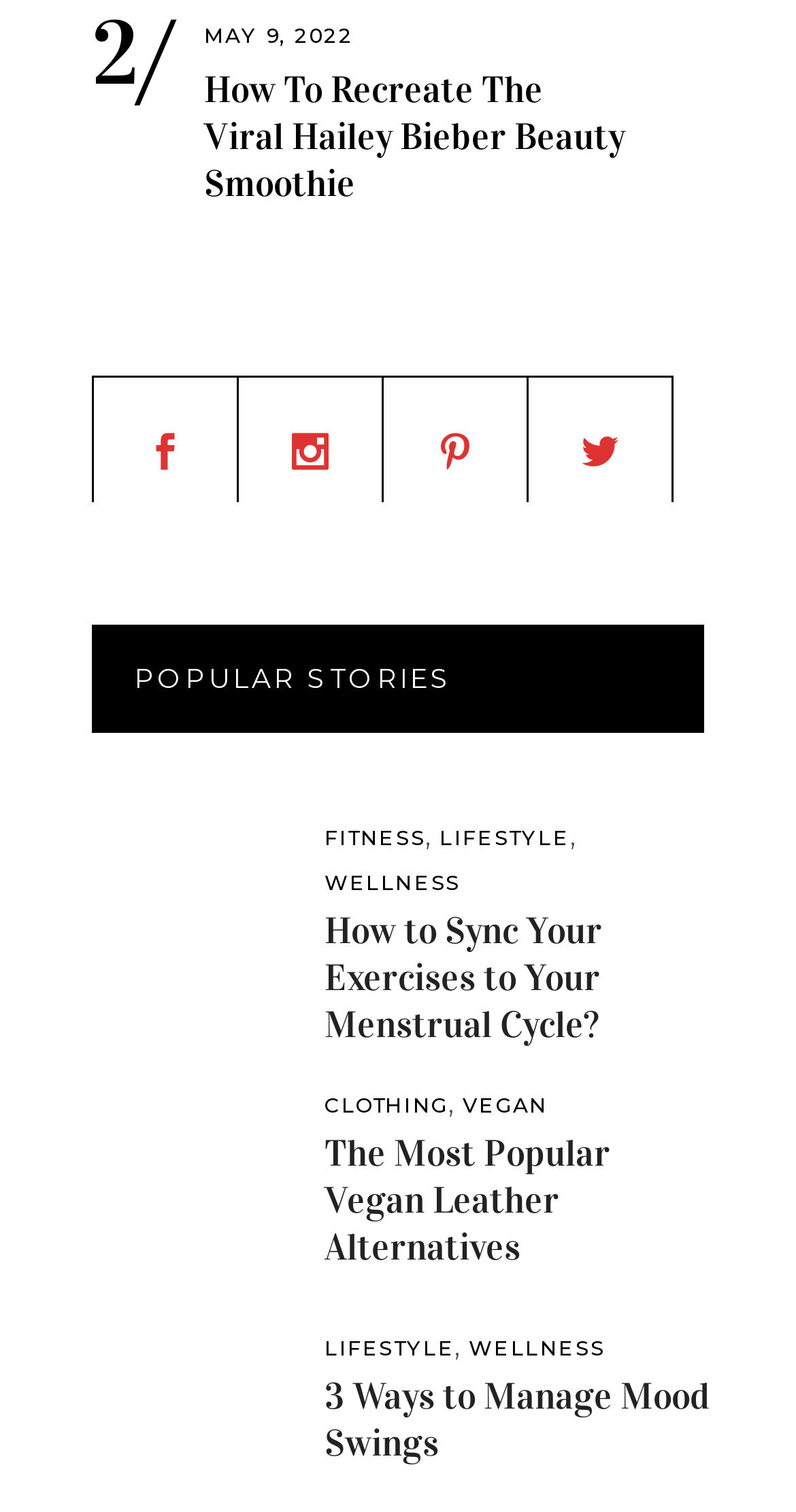Could you locate the bounding box coordinates for the section that should be clicked to accomplish this task: "Read the article about Hailey Bieber's beauty smoothie".

[0.256, 0.045, 0.785, 0.137]